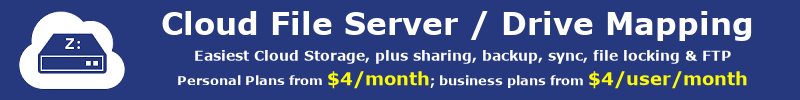Using the information in the image, give a comprehensive answer to the question: 
What is the starting price of personal plans?

The caption highlights the pricing information in bold typography, stating that personal plans start from $4 per month, which indicates that the minimum cost for an individual user is $4 per month.